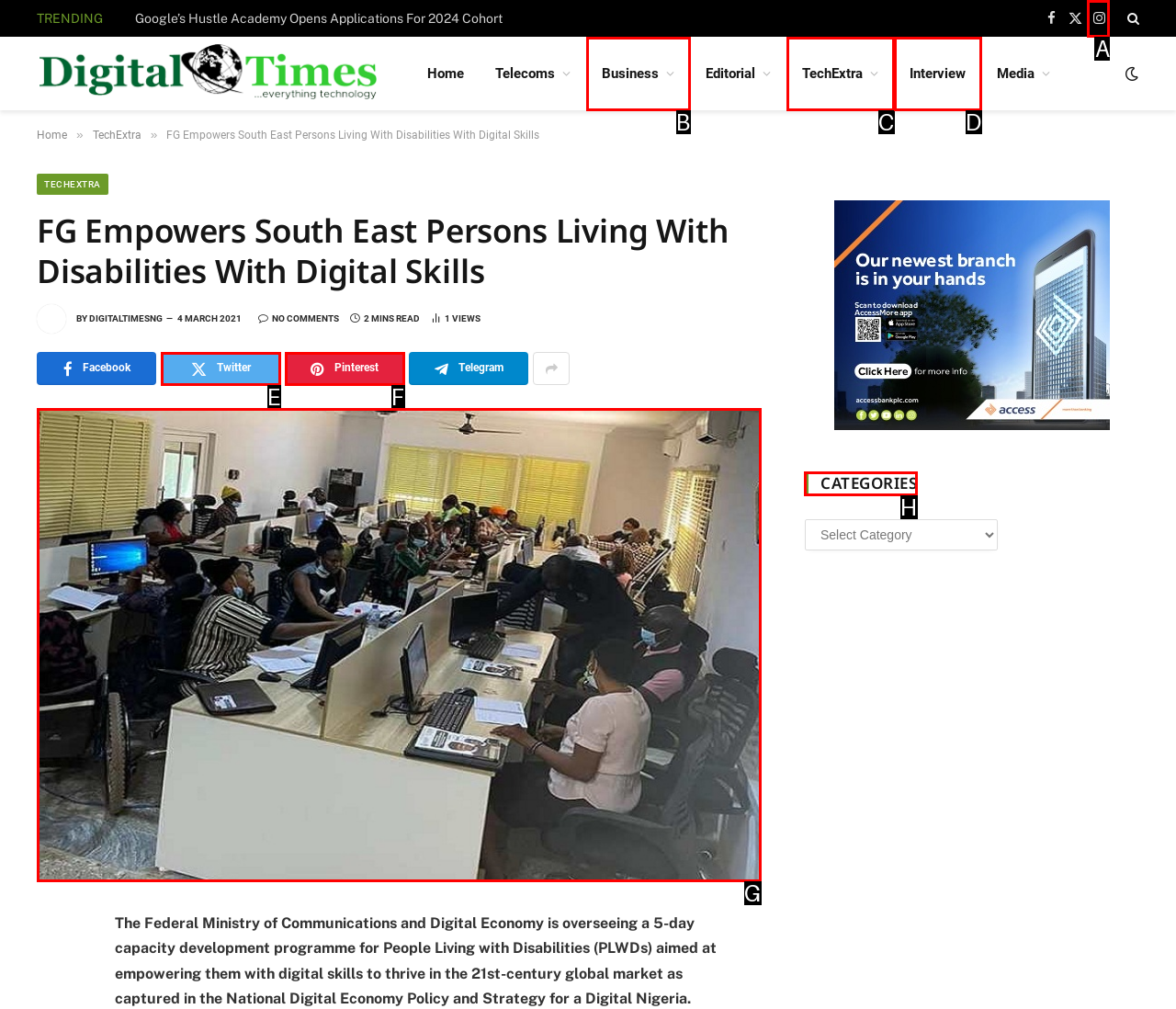Identify the correct UI element to click on to achieve the following task: View the categories Respond with the corresponding letter from the given choices.

H